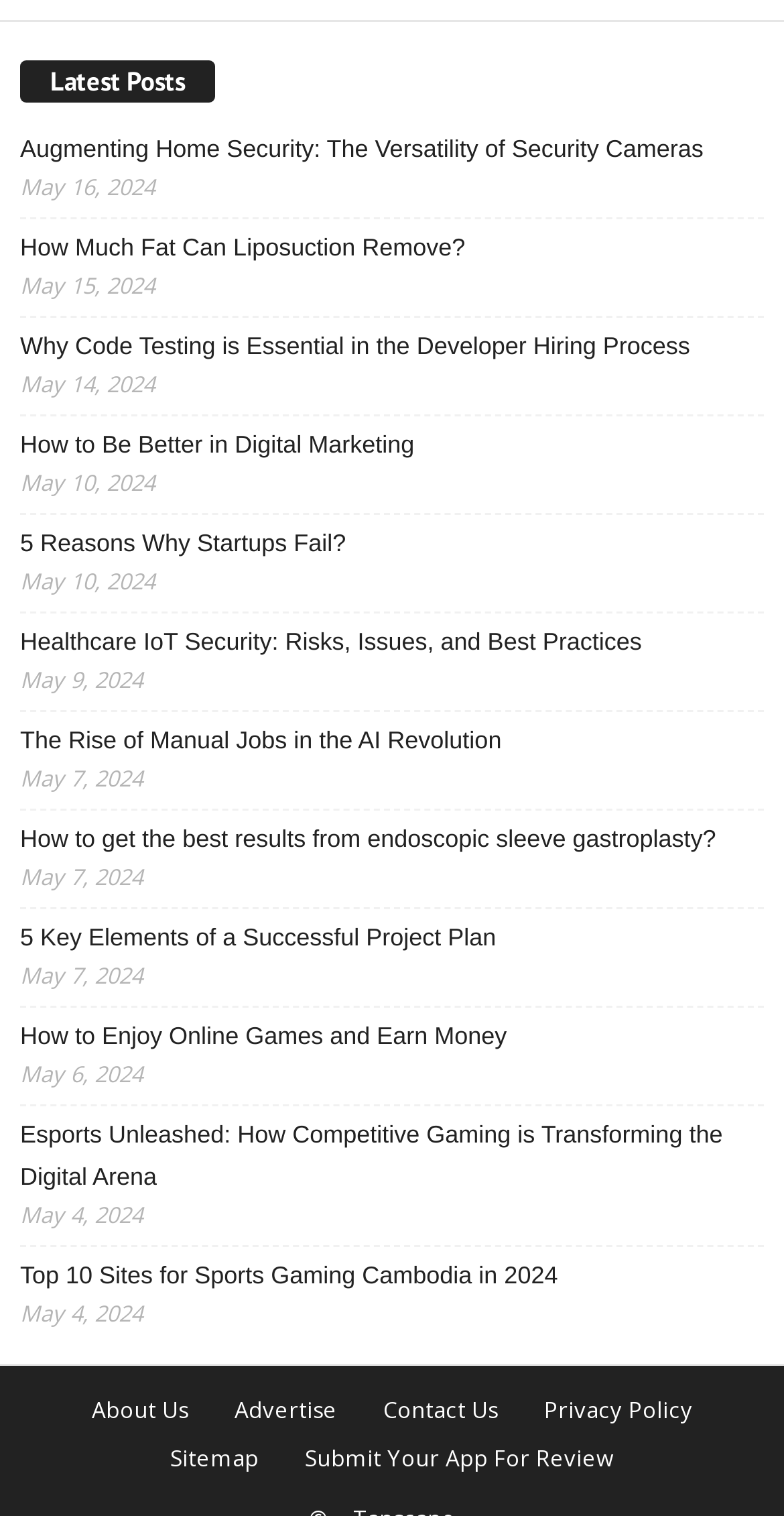Locate the bounding box coordinates of the clickable region necessary to complete the following instruction: "View the sitemap". Provide the coordinates in the format of four float numbers between 0 and 1, i.e., [left, top, right, bottom].

[0.191, 0.949, 0.355, 0.969]